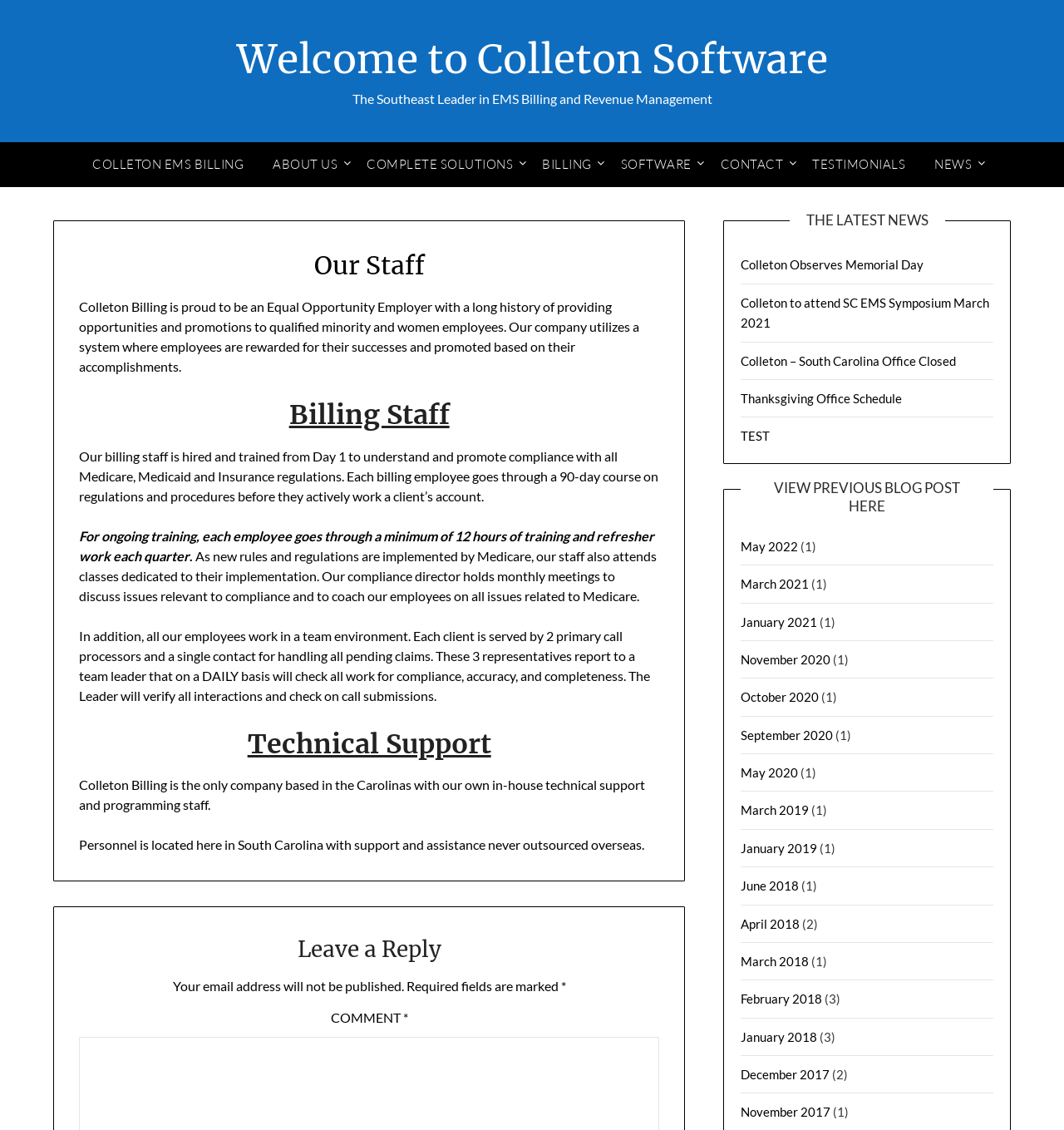Please analyze the image and provide a thorough answer to the question:
How many hours of training do billing employees receive each quarter?

I found a sentence that states 'For ongoing training, each employee goes through a minimum of 12 hours of training and refresher work each quarter.' This indicates that billing employees receive at least 12 hours of training every quarter.